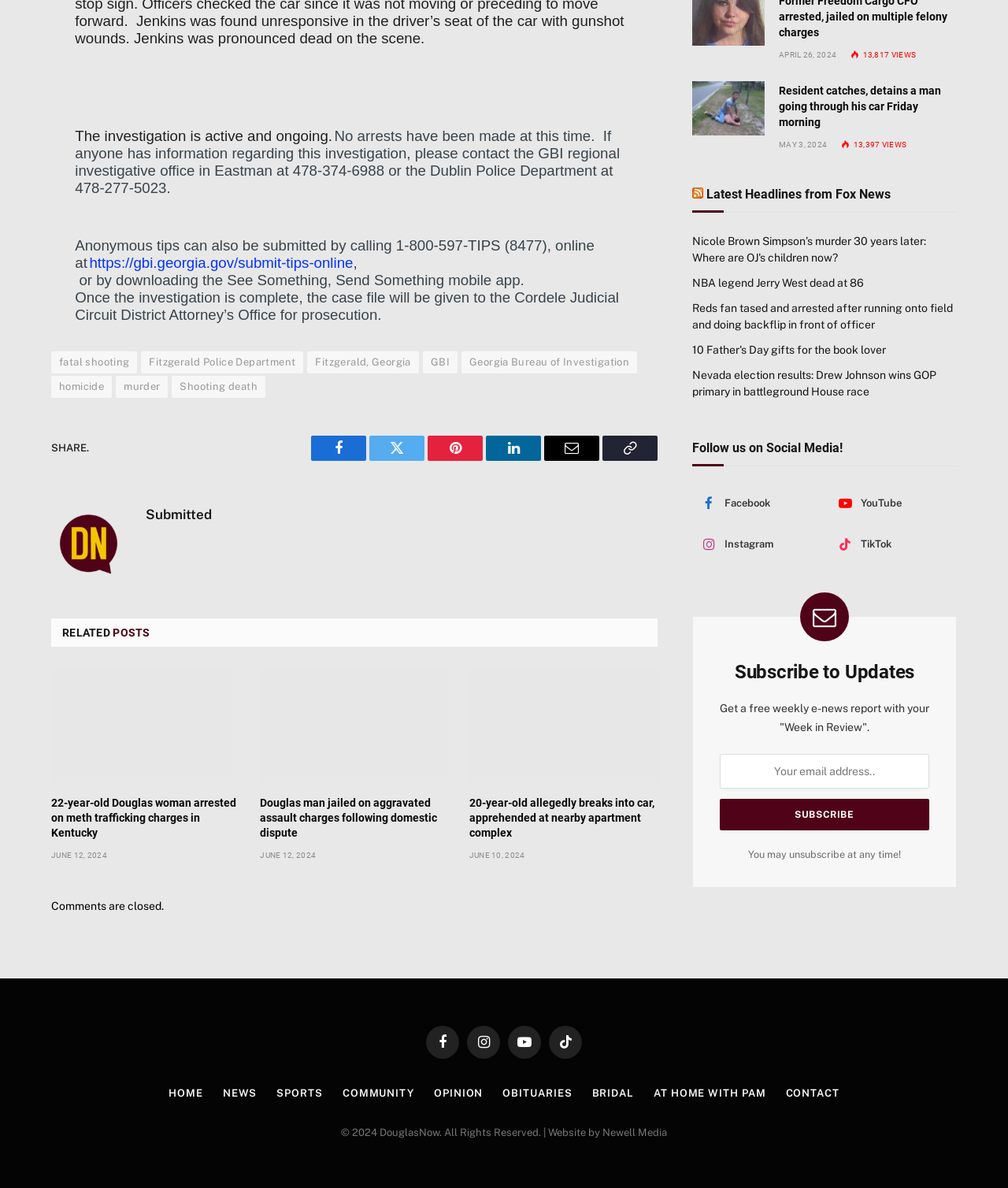Can you specify the bounding box coordinates of the area that needs to be clicked to fulfill the following instruction: "Subscribe to weekly updates"?

[0.714, 0.635, 0.922, 0.664]